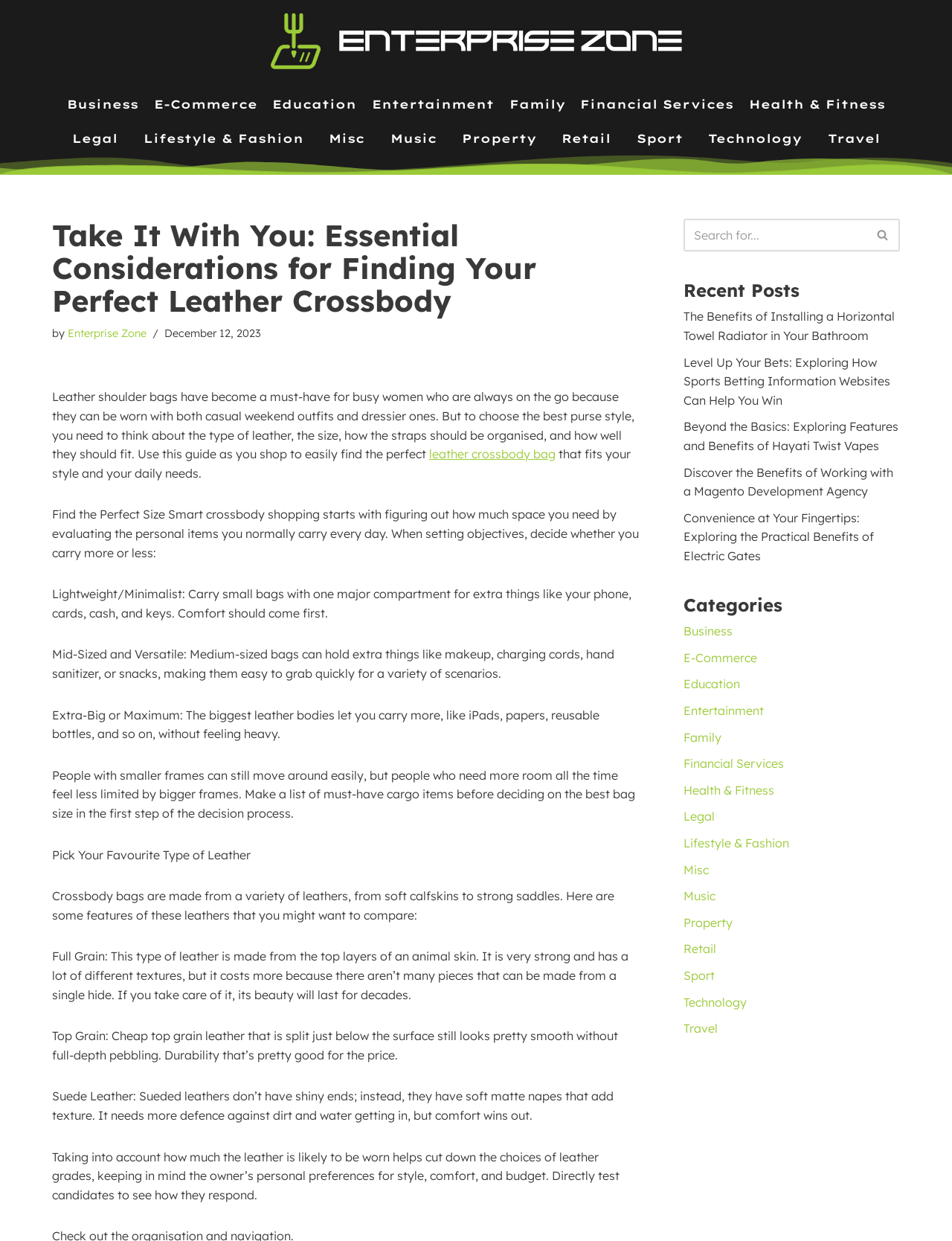Please find the bounding box coordinates of the section that needs to be clicked to achieve this instruction: "Learn about Como The Halkin's architectural splendour".

None